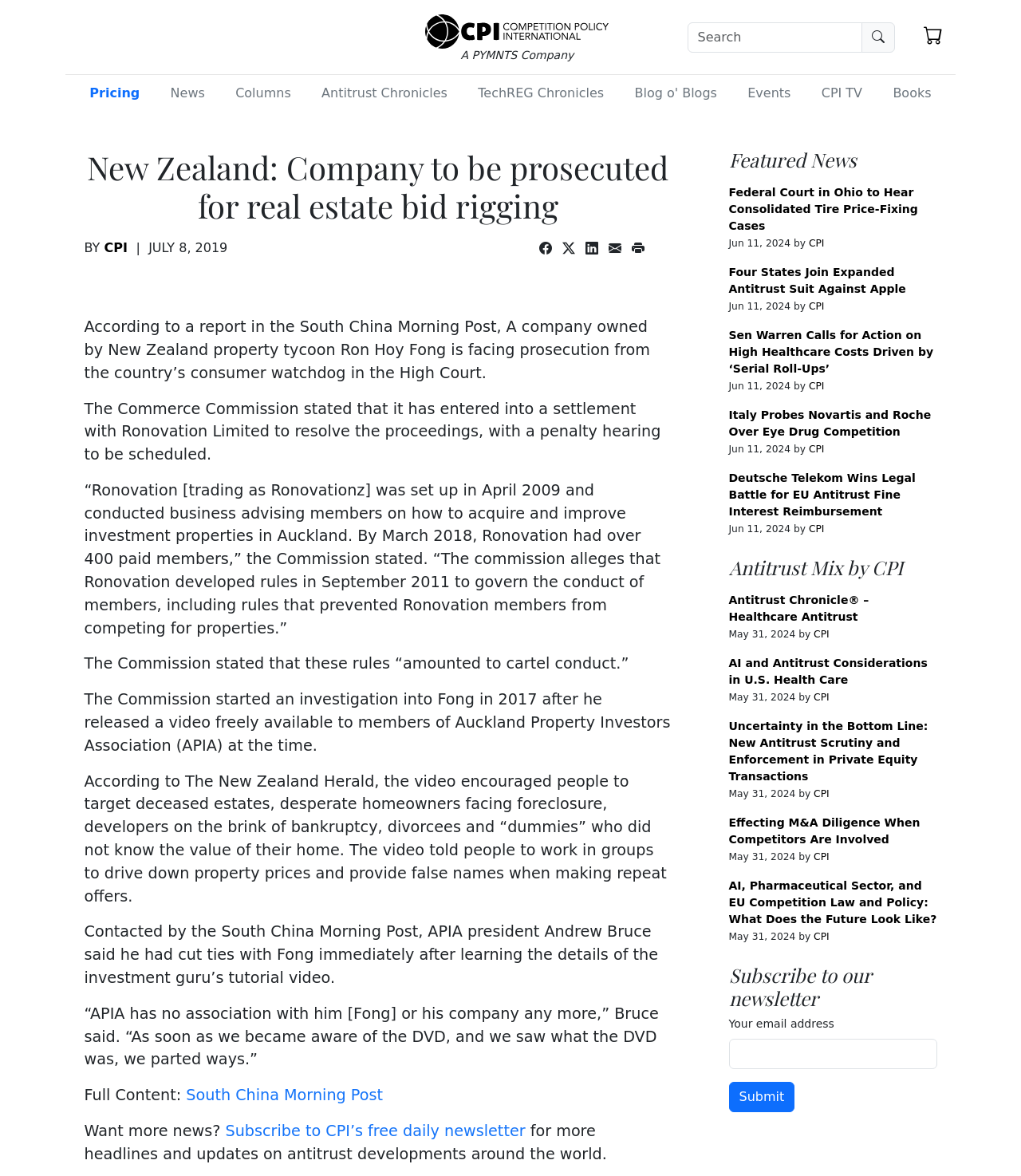Generate a comprehensive description of the webpage content.

This webpage appears to be a news article page, with a focus on antitrust and competition policy. At the top of the page, there is a header section with a company logo, a search bar, and several navigation links. Below the header, there is a prominent headline "New Zealand: Company to be prosecuted for real estate bid rigging" with a brief summary of the article.

The main content of the article is divided into several sections. The first section provides an overview of the news story, including quotes from the Commerce Commission and details about the company's alleged cartel conduct. The article then delves deeper into the background of the case, including the release of a video tutorial by the company's owner, Ron Hoy Fong, which encouraged people to target vulnerable homeowners and drive down property prices.

The article also includes quotes from the president of the Auckland Property Investors Association, who distanced himself and his organization from Fong and his company. The article concludes with a summary of the key points and a link to the full content of the article.

To the right of the main article, there is a sidebar with several sections. The first section is titled "Featured News" and lists several news articles related to antitrust and competition policy. Each article is accompanied by a brief summary and a link to the full article. Below the "Featured News" section, there is a section titled "Antitrust Mix by CPI" which lists several articles and research papers on antitrust topics.

At the bottom of the page, there is a section titled "Subscribe to our newsletter" where users can enter their email address to receive updates on antitrust news and developments.